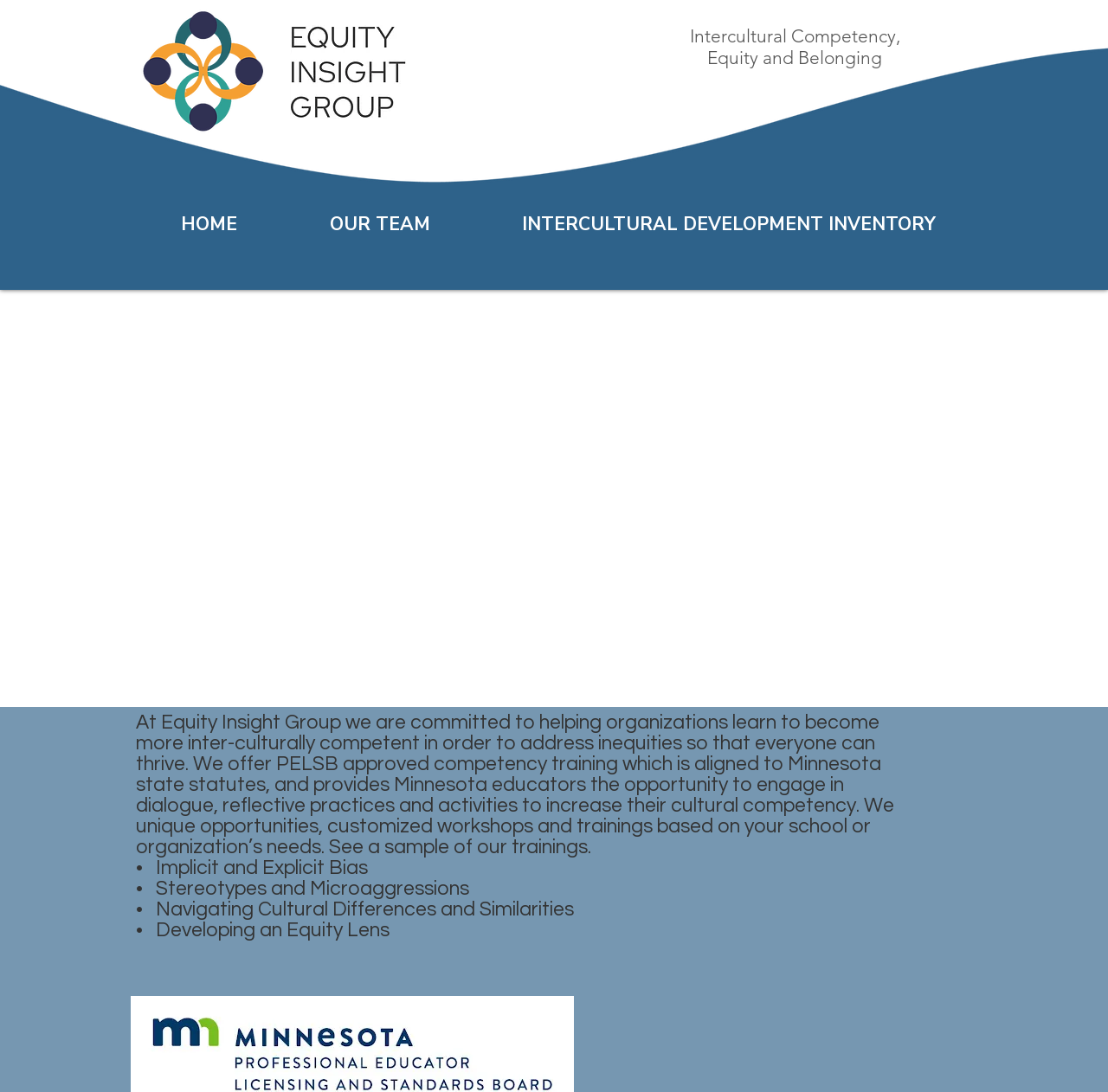Please analyze the image and provide a thorough answer to the question:
What type of training is offered by the organization?

The StaticText element 'At Equity Insight Group we are committed to helping organizations learn to become more inter-culturally competent...' mentions that the organization offers PELSB approved competency training, which is aligned to Minnesota state statutes.